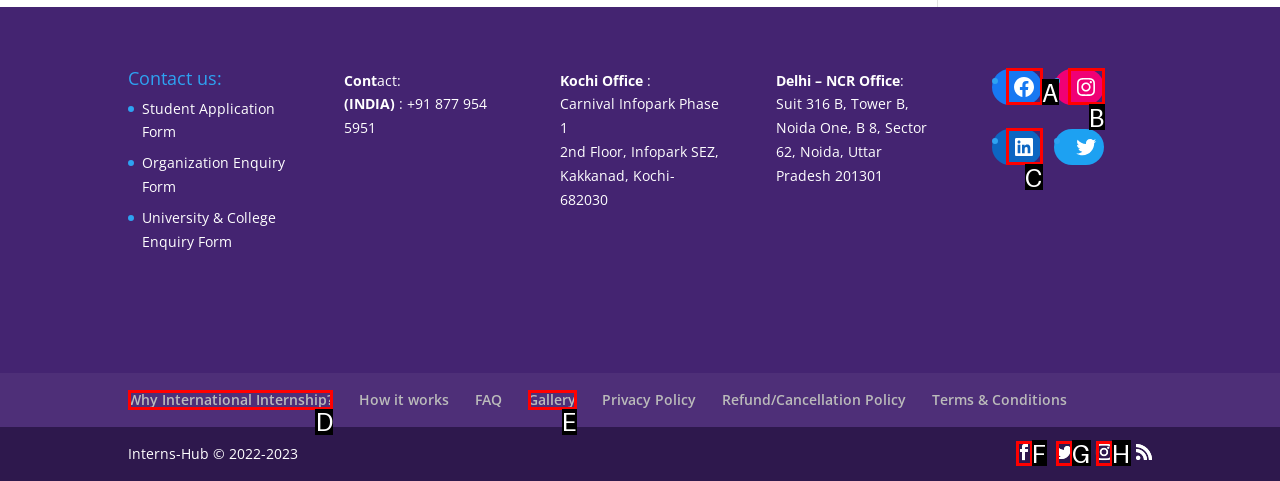Find the correct option to complete this instruction: Contact the writer through email. Reply with the corresponding letter.

None